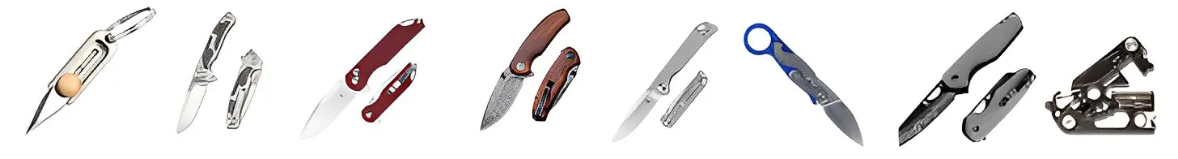What type of users are catered to by the visual presentation?
Answer the question with a thorough and detailed explanation.

According to the caption, the visual presentation emphasizes both aesthetic appeal and the functionality of each knife, catering to both collectors and practical users alike, indicating that the presentation is designed to appeal to these two types of users.